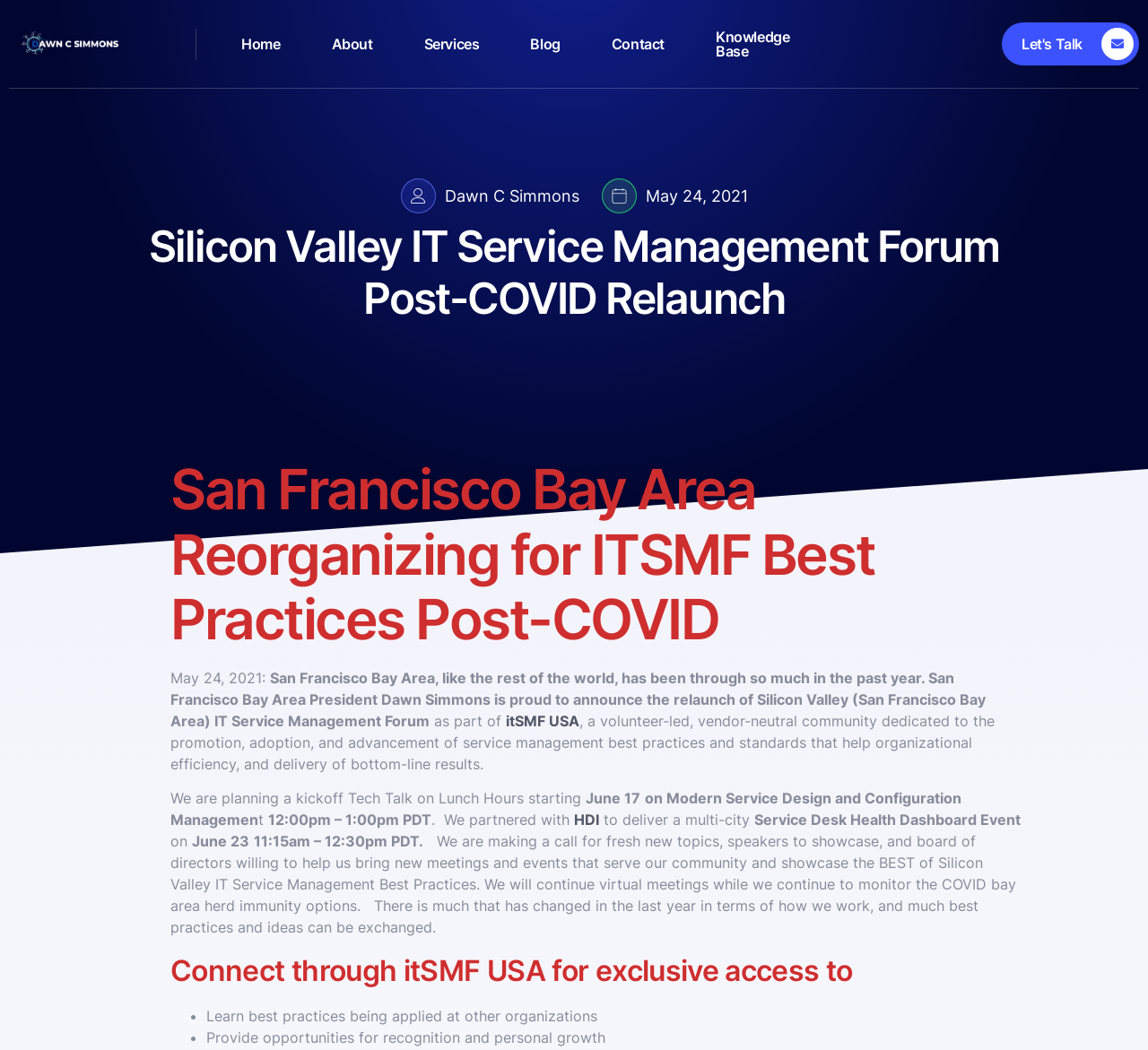Locate the bounding box coordinates of the clickable area to execute the instruction: "Check the Knowledge Base". Provide the coordinates as four float numbers between 0 and 1, represented as [left, top, right, bottom].

[0.611, 0.027, 0.7, 0.057]